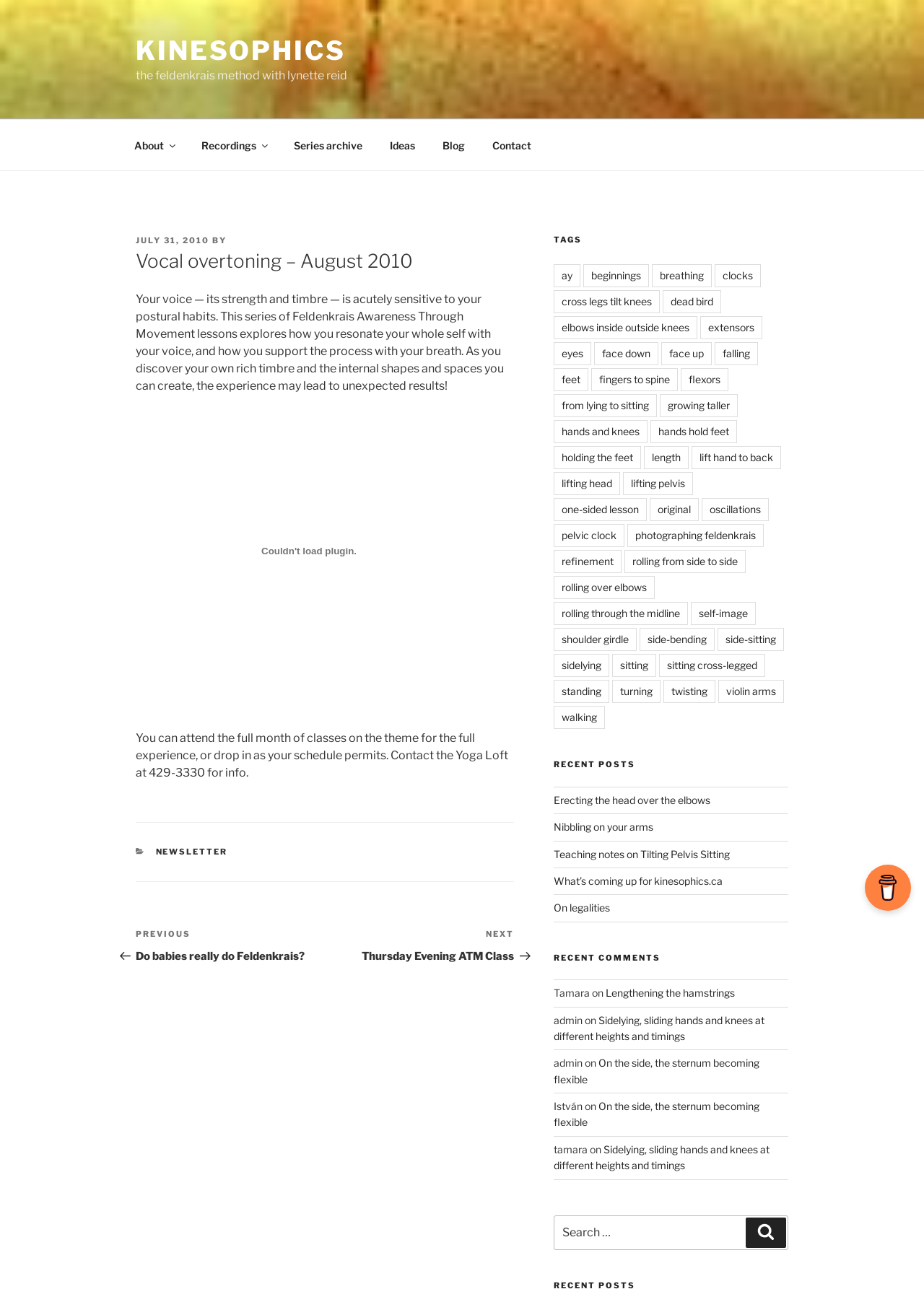Calculate the bounding box coordinates for the UI element based on the following description: "hands hold feet". Ensure the coordinates are four float numbers between 0 and 1, i.e., [left, top, right, bottom].

[0.704, 0.323, 0.797, 0.341]